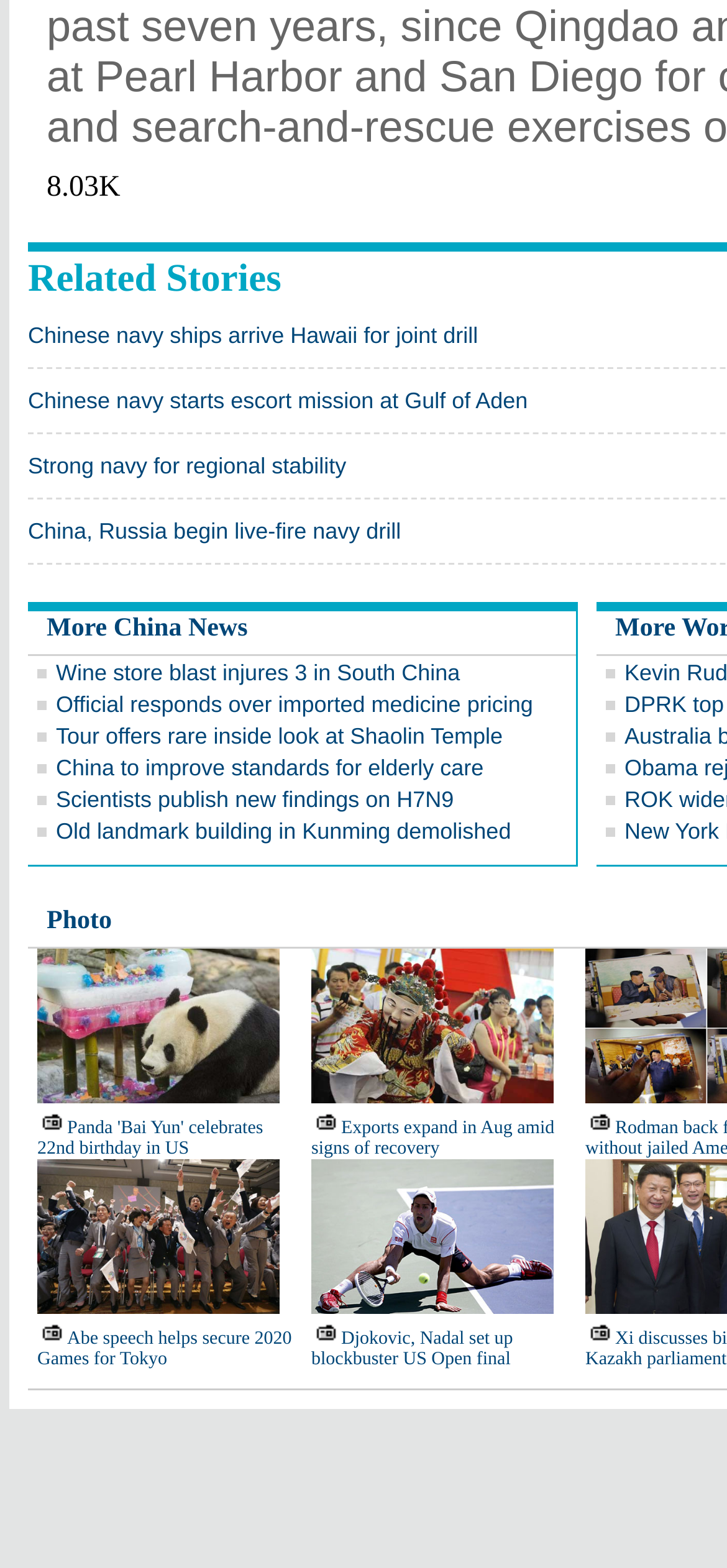Determine the bounding box coordinates for the element that should be clicked to follow this instruction: "Check out the photo of Shaolin Temple". The coordinates should be given as four float numbers between 0 and 1, in the format [left, top, right, bottom].

[0.064, 0.579, 0.154, 0.597]